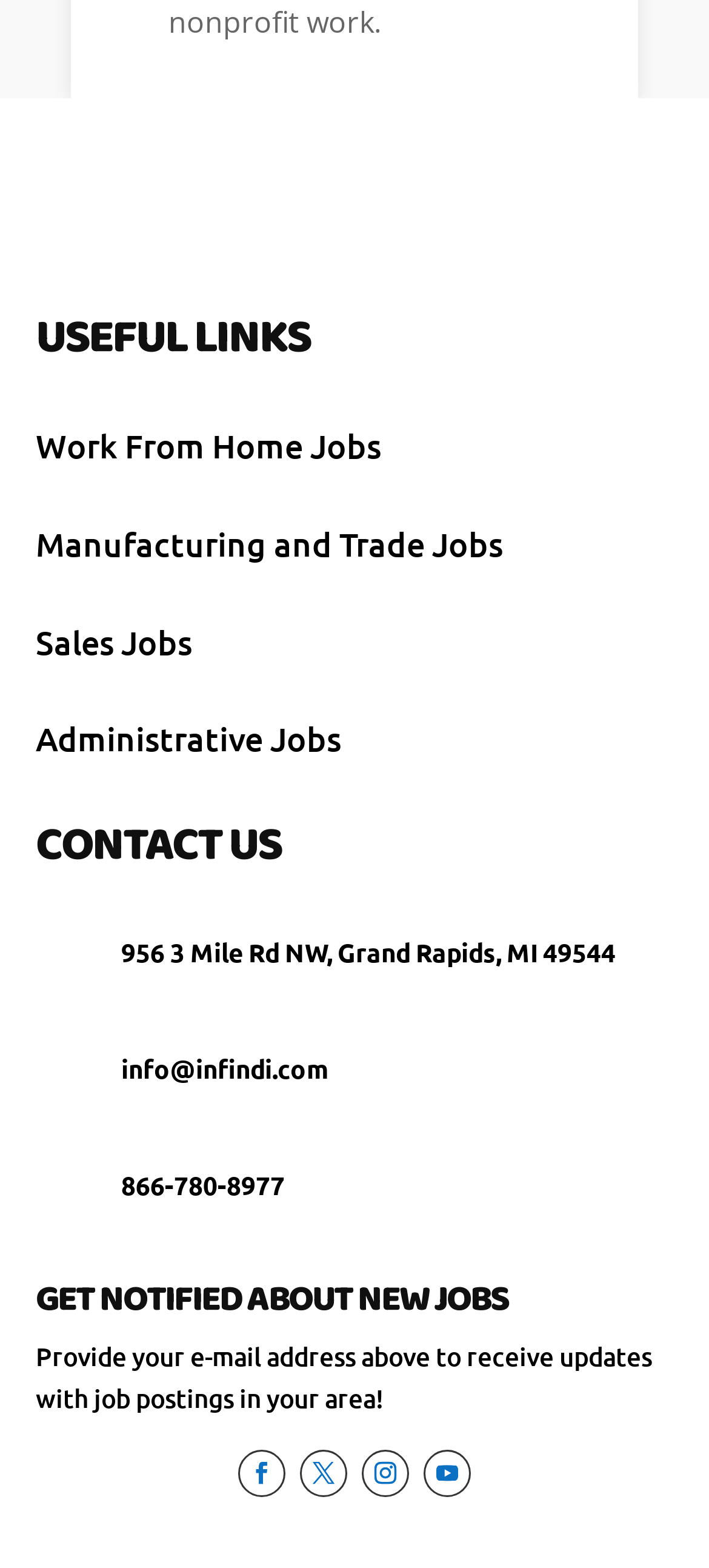What is the phone number of the company?
Please respond to the question with a detailed and thorough explanation.

The phone number of the company is '866-780-8977' which is indicated by the heading element at coordinates [0.171, 0.742, 0.95, 0.781].